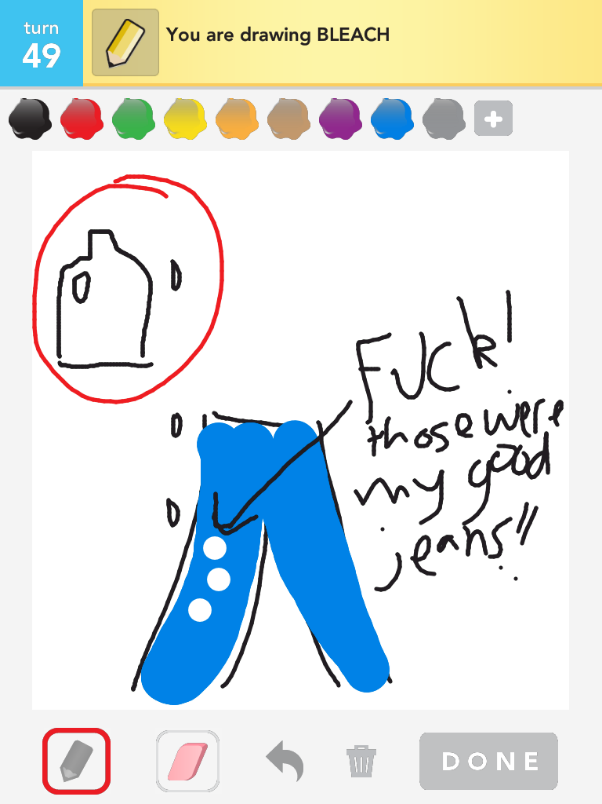What is illustrated below the container of bleach?
Carefully analyze the image and provide a detailed answer to the question.

Below the container of bleach, a pair of blue jeans is illustrated, which is complemented by two white buttons and an expressive phrase, indicating a mishap where bleach has spilled, ruining the jeans.